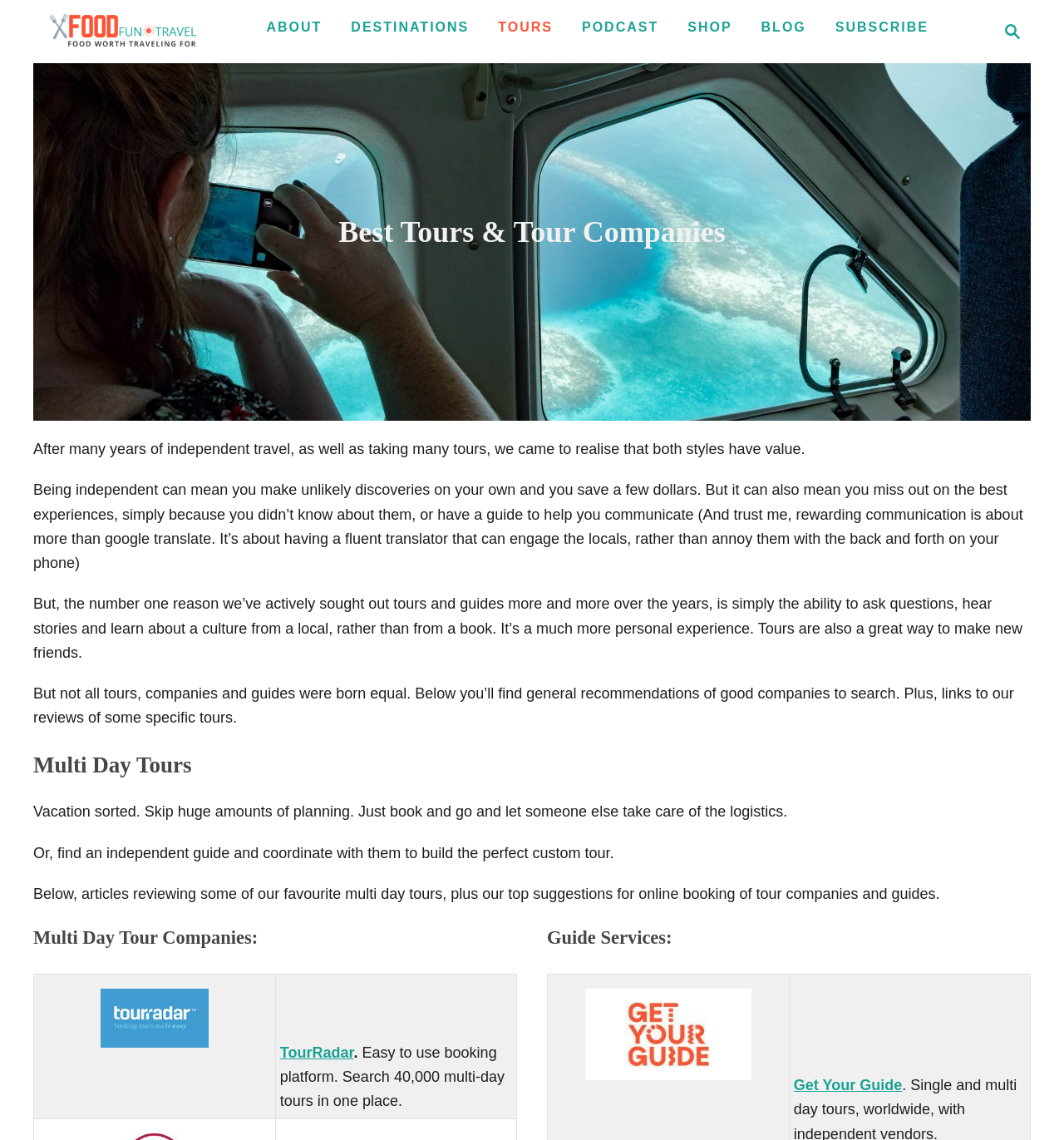Locate the bounding box coordinates of the clickable element to fulfill the following instruction: "Check out TourRadar". Provide the coordinates as four float numbers between 0 and 1 in the format [left, top, right, bottom].

[0.263, 0.916, 0.332, 0.931]